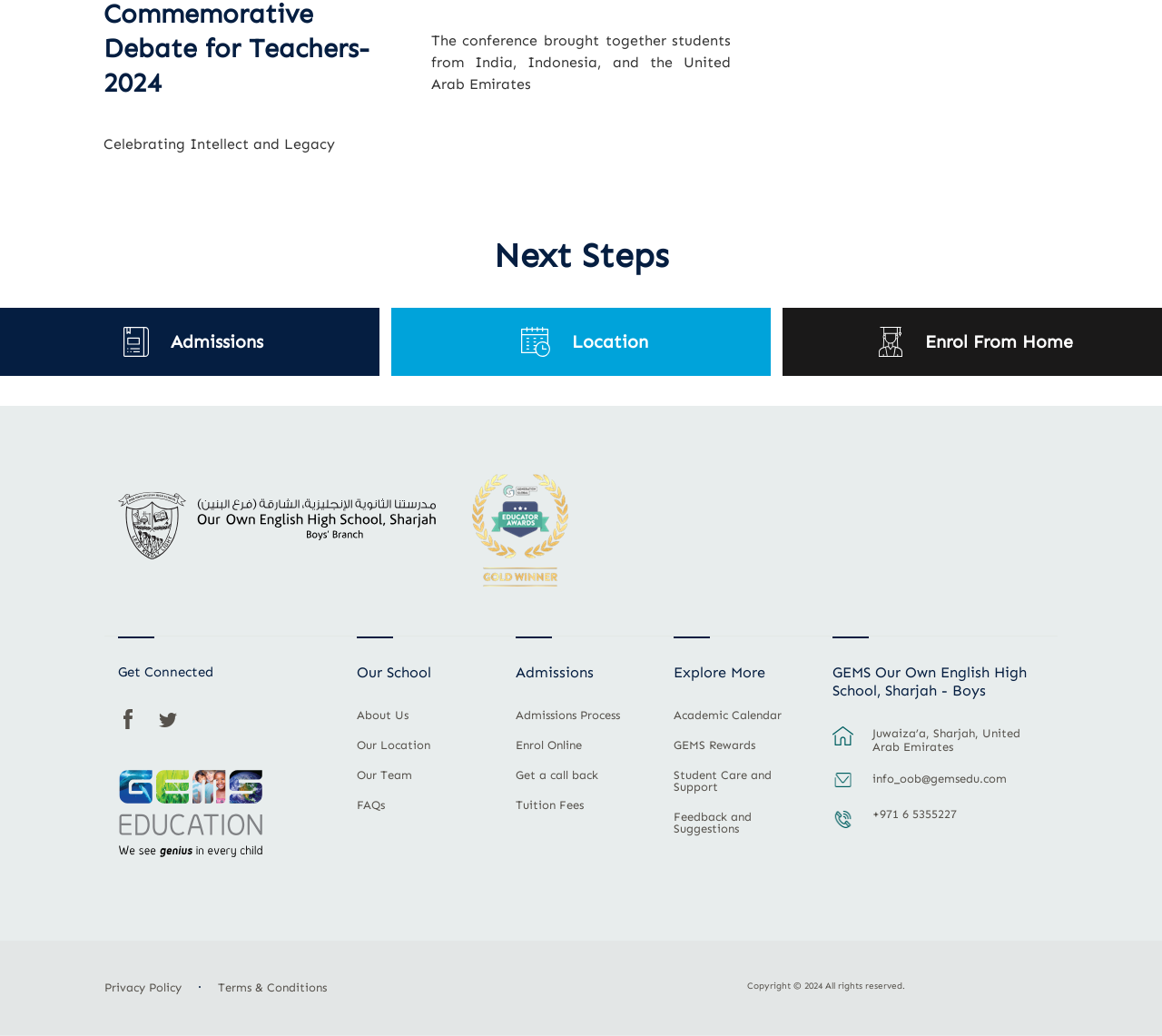What is the name of the school?
Please answer the question as detailed as possible based on the image.

I found the name of the school by looking at the heading element with the text 'GEMS Our Own English High School, Sharjah - Boys' which is located at the bottom of the page.